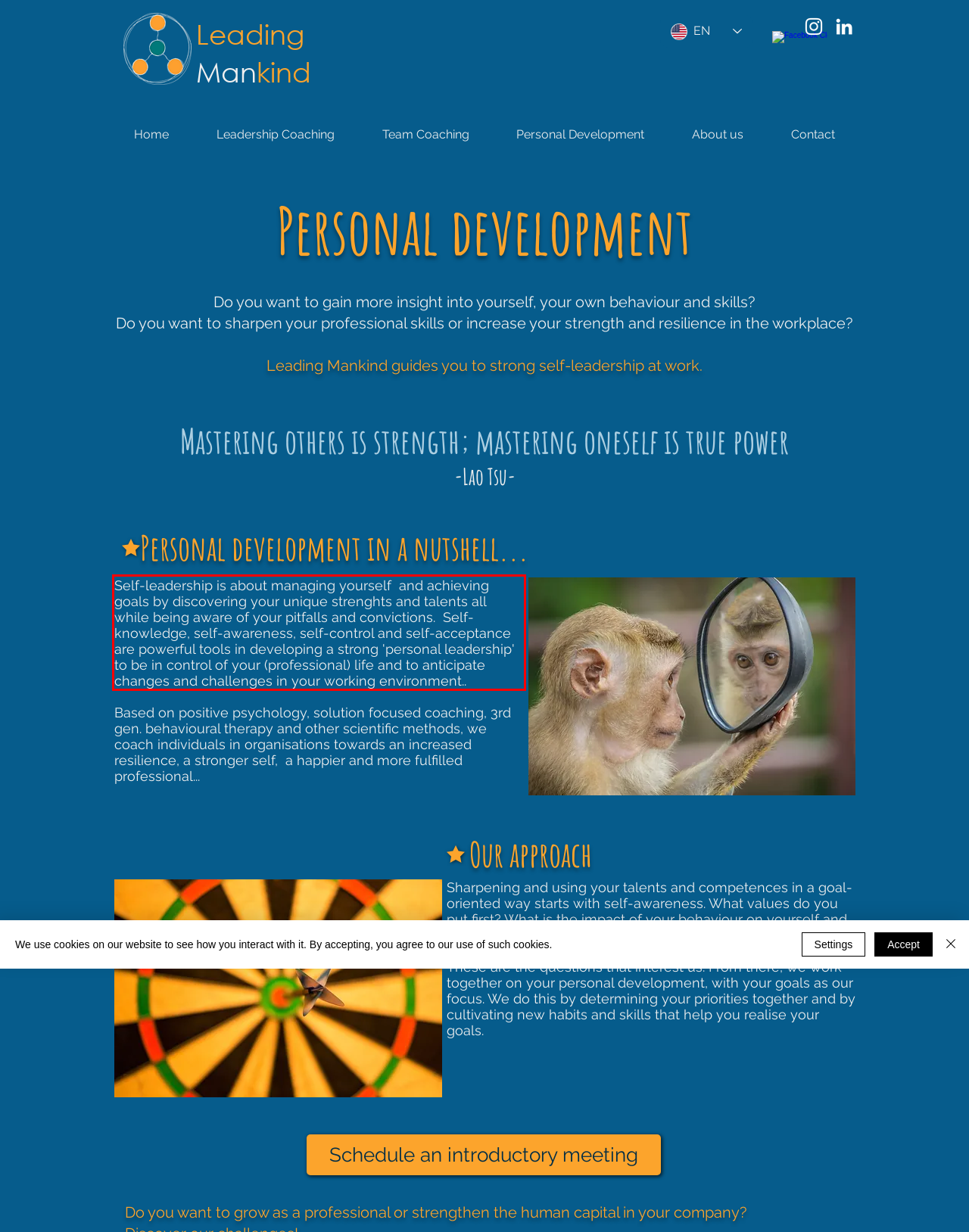Identify the text inside the red bounding box on the provided webpage screenshot by performing OCR.

Self-leadership is about managing yourself and achieving goals by discovering your unique strenghts and talents all while being aware of your pitfalls and convictions. Self-knowledge, self-awareness, self-control and self-acceptance are powerful tools in developing a strong 'personal leadership' to be in control of your (professional) life and to anticipate changes and challenges in your working environment..